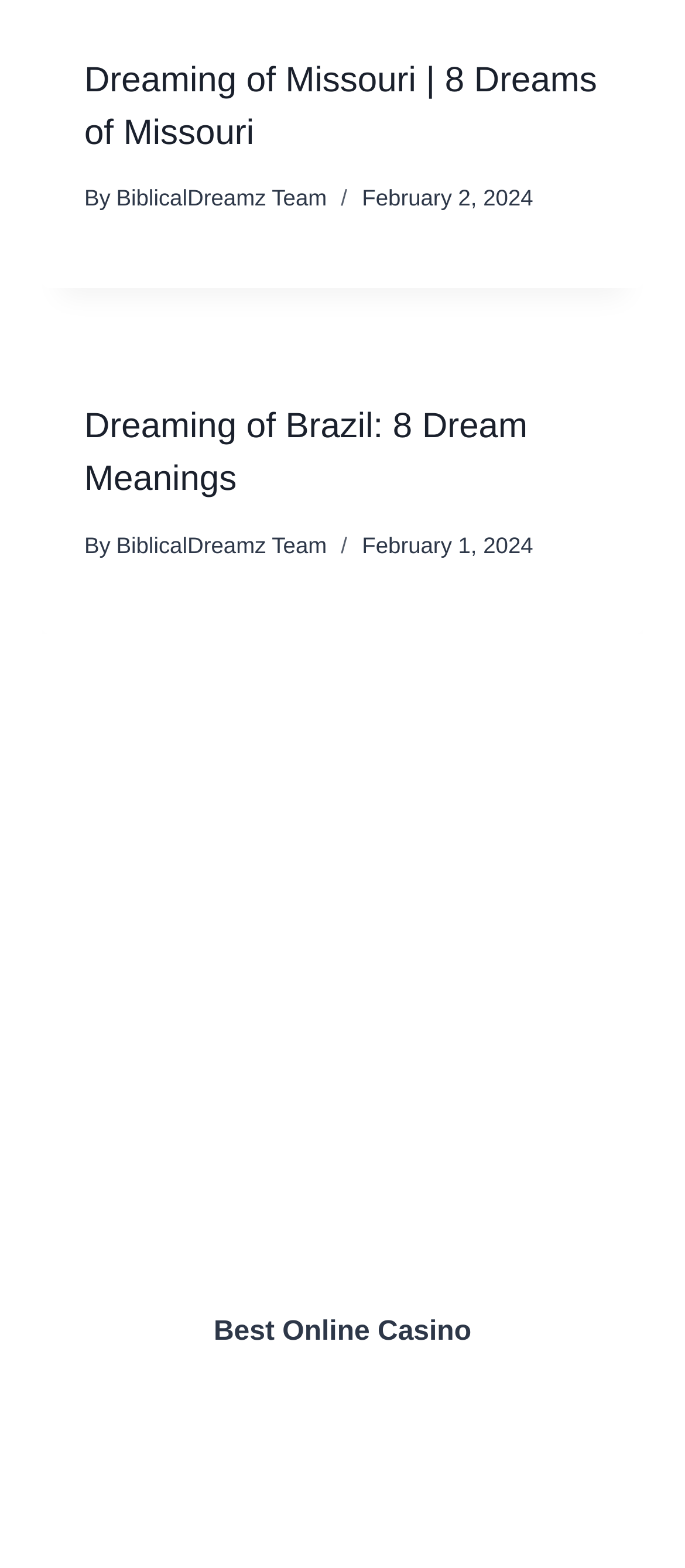Please specify the bounding box coordinates of the region to click in order to perform the following instruction: "check the date of the article".

[0.528, 0.118, 0.778, 0.135]